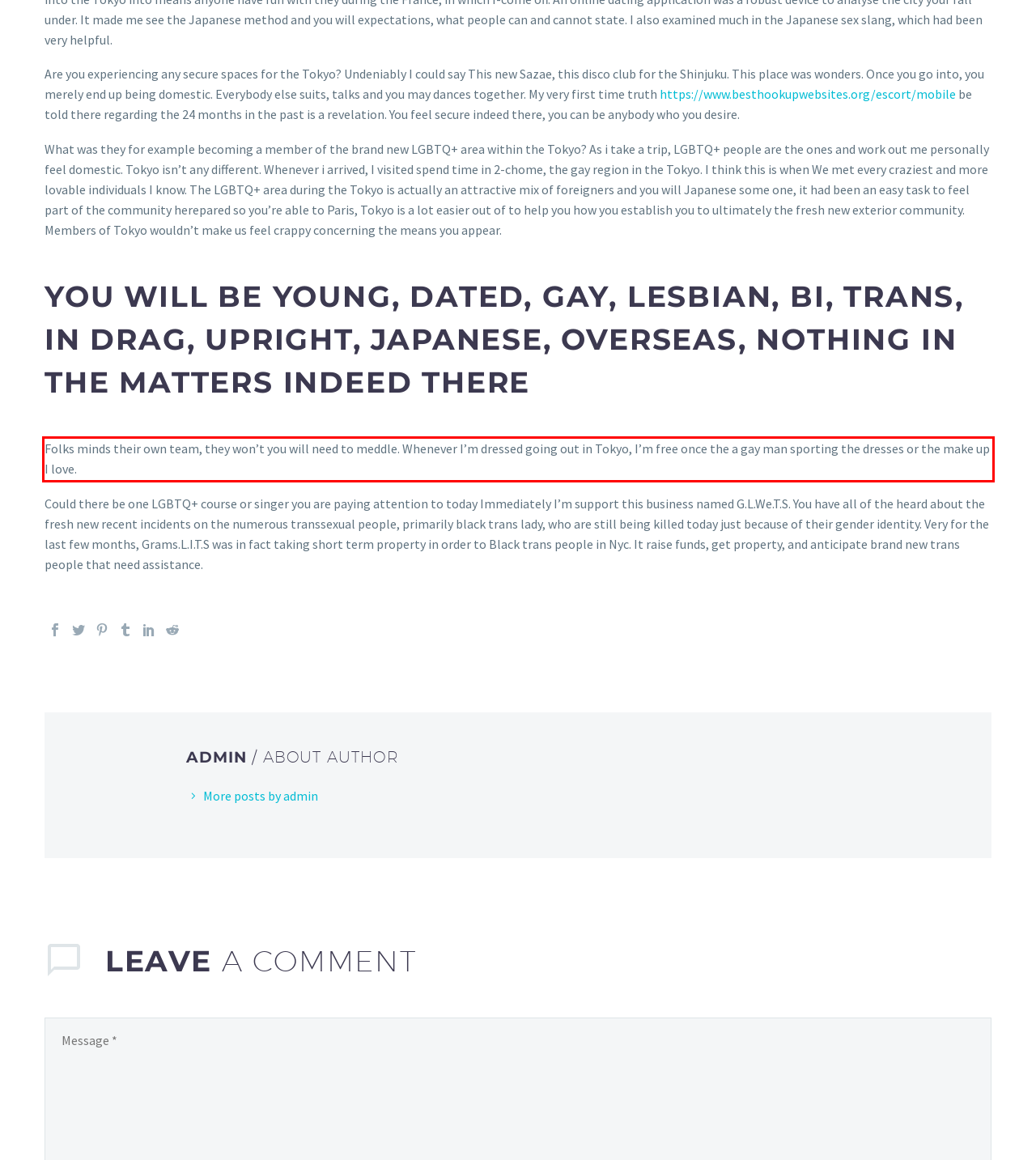Given a screenshot of a webpage with a red bounding box, please identify and retrieve the text inside the red rectangle.

Folks minds their own team, they won’t you will need to meddle. Whenever I’m dressed going out in Tokyo, I’m free once the a gay man sporting the dresses or the make up I love.